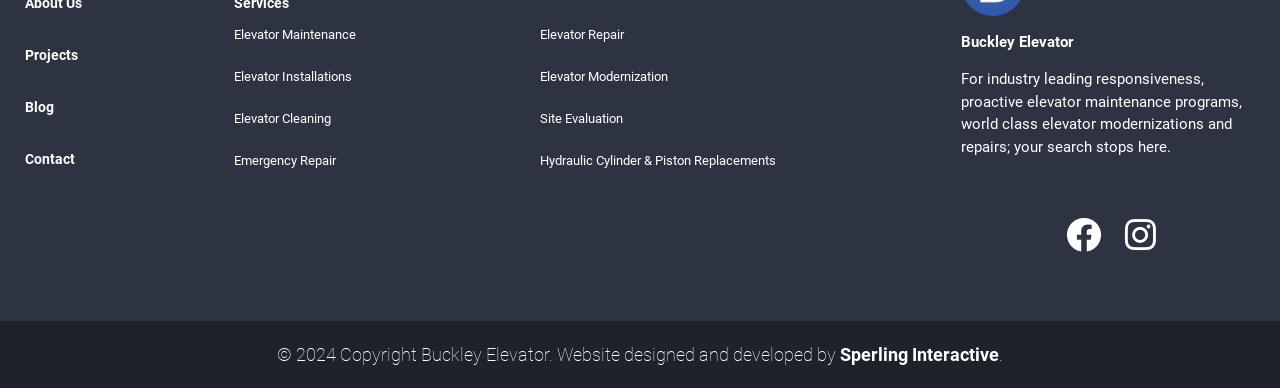Show the bounding box coordinates of the region that should be clicked to follow the instruction: "Visit the Elevator Maintenance page."

[0.179, 0.055, 0.282, 0.146]